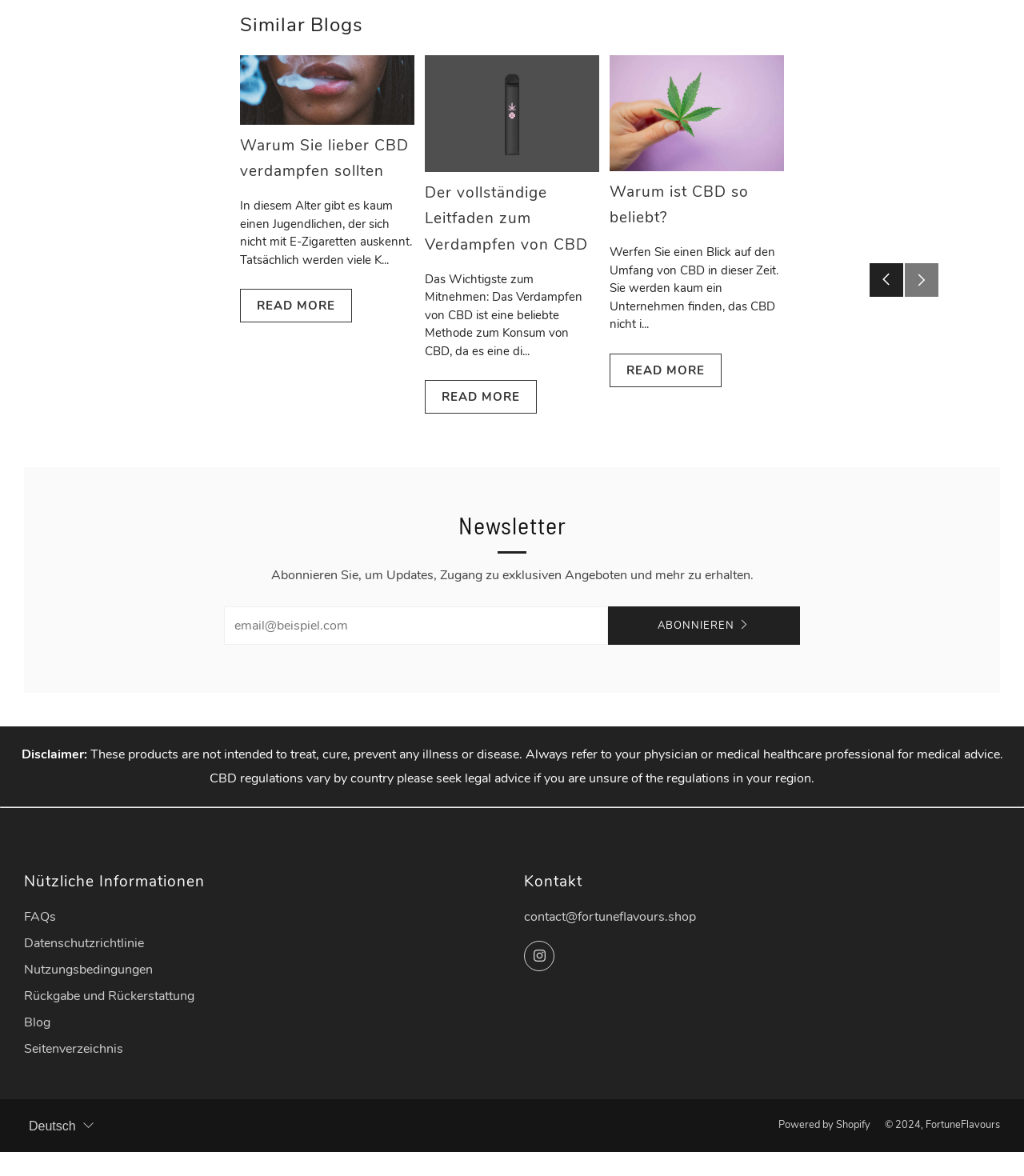Please identify the bounding box coordinates of the element I need to click to follow this instruction: "Visit the 'FAQs' page".

[0.023, 0.772, 0.055, 0.787]